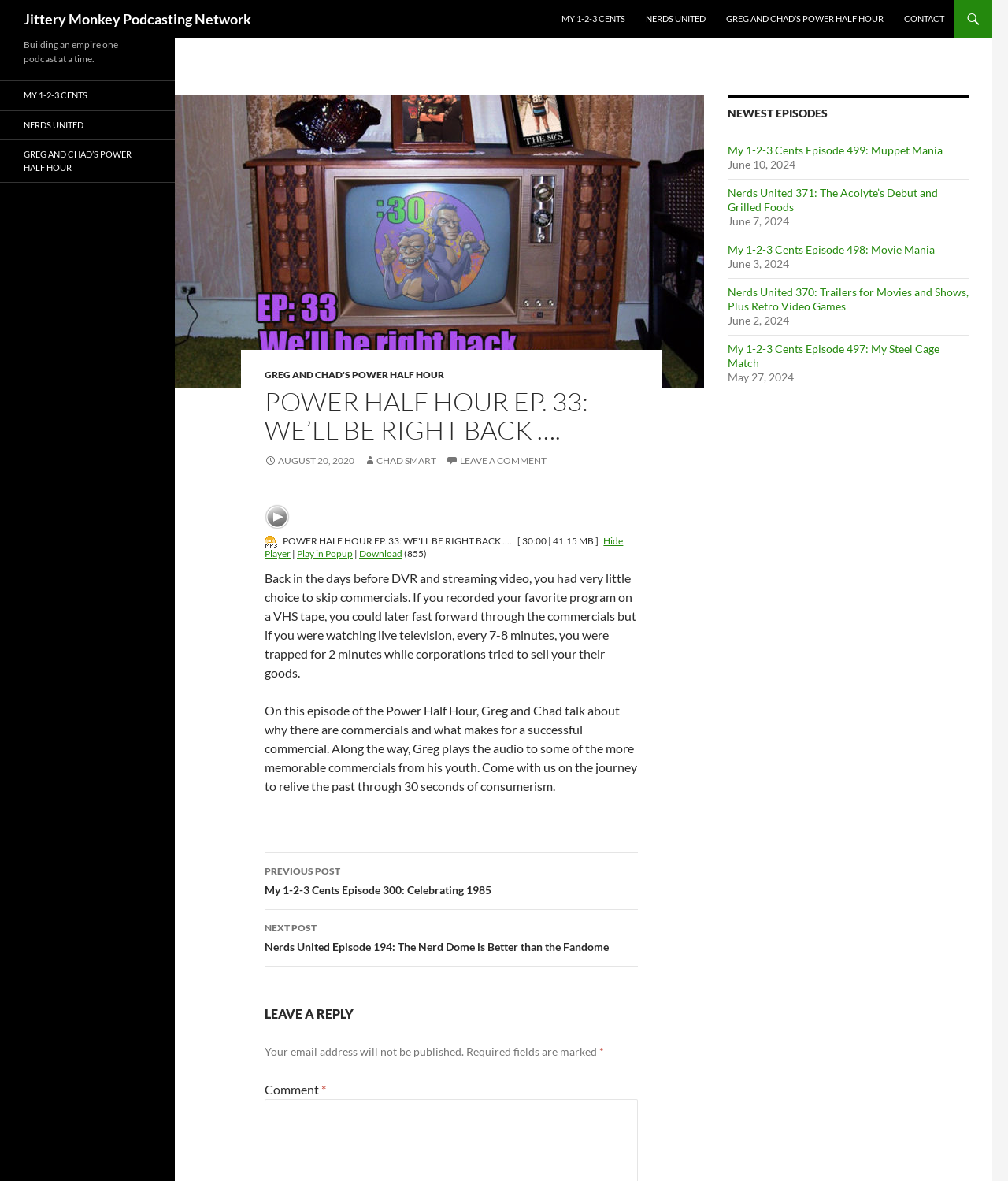Please find the bounding box coordinates (top-left x, top-left y, bottom-right x, bottom-right y) in the screenshot for the UI element described as follows: Jittery Monkey Podcasting Network

[0.023, 0.0, 0.249, 0.032]